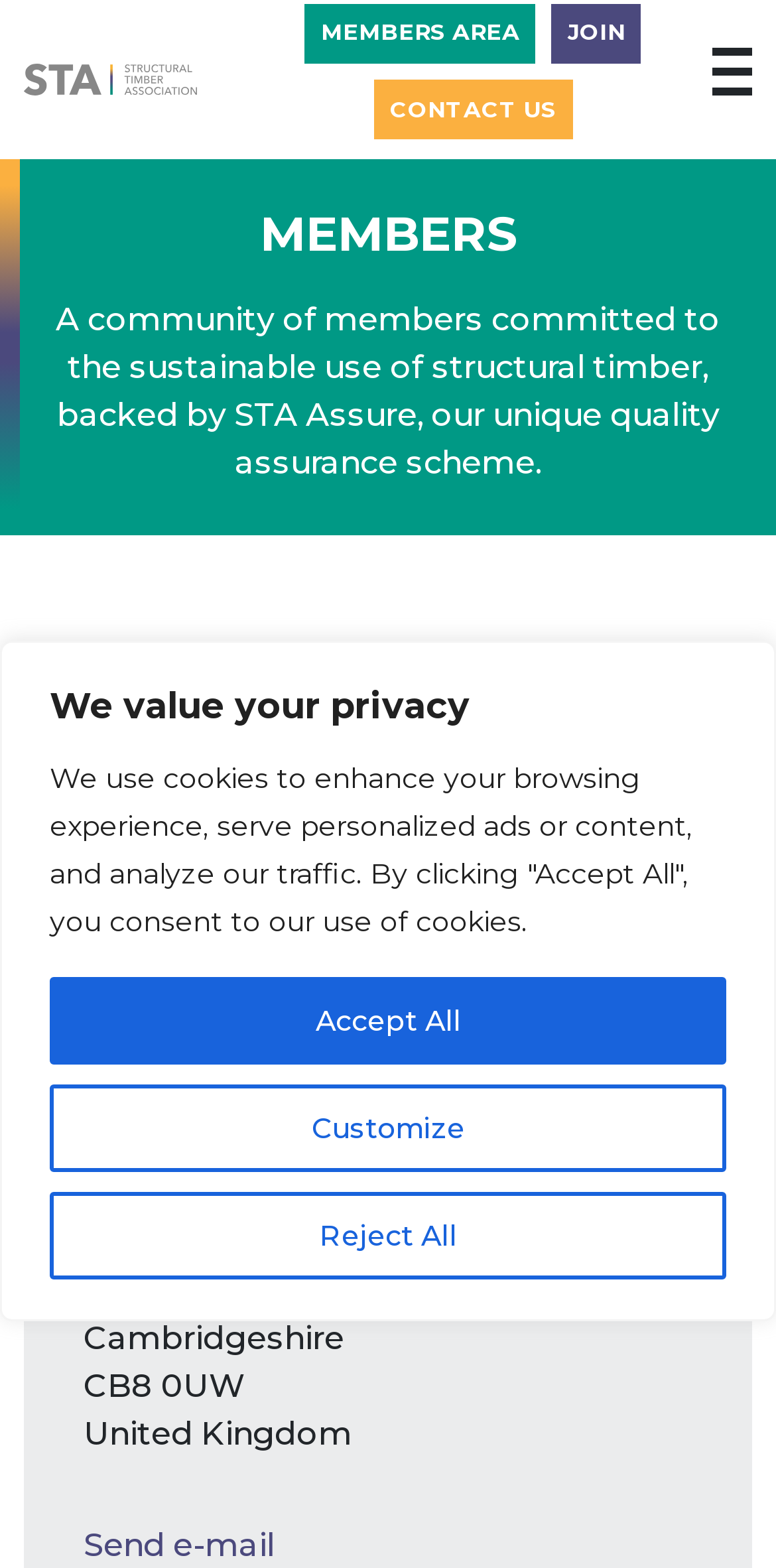Please specify the bounding box coordinates for the clickable region that will help you carry out the instruction: "Go to the MEMBERS AREA".

[0.394, 0.002, 0.691, 0.041]